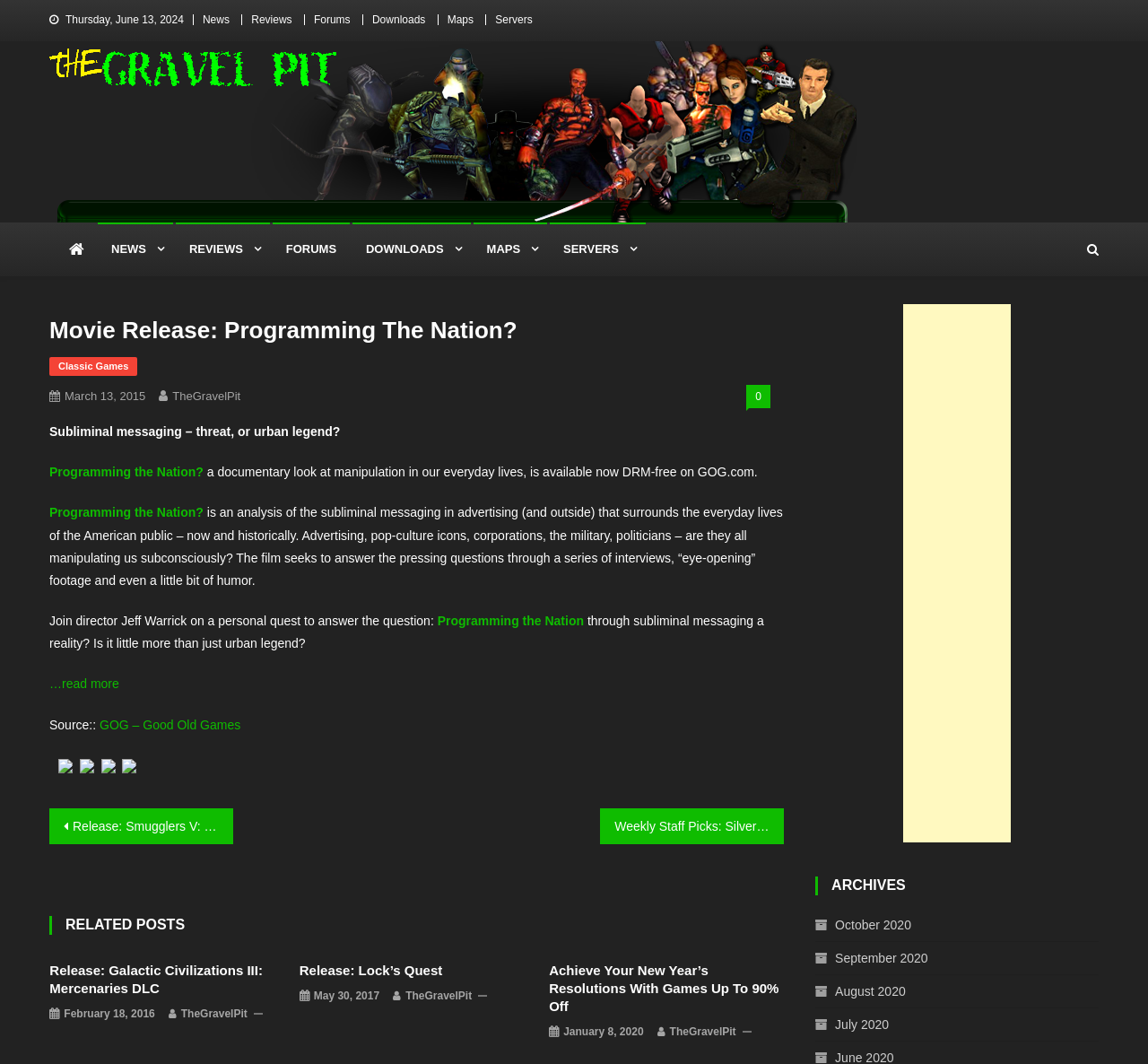Please find the bounding box coordinates of the element that needs to be clicked to perform the following instruction: "View the 'ARCHIVES' section". The bounding box coordinates should be four float numbers between 0 and 1, represented as [left, top, right, bottom].

[0.71, 0.824, 0.957, 0.841]